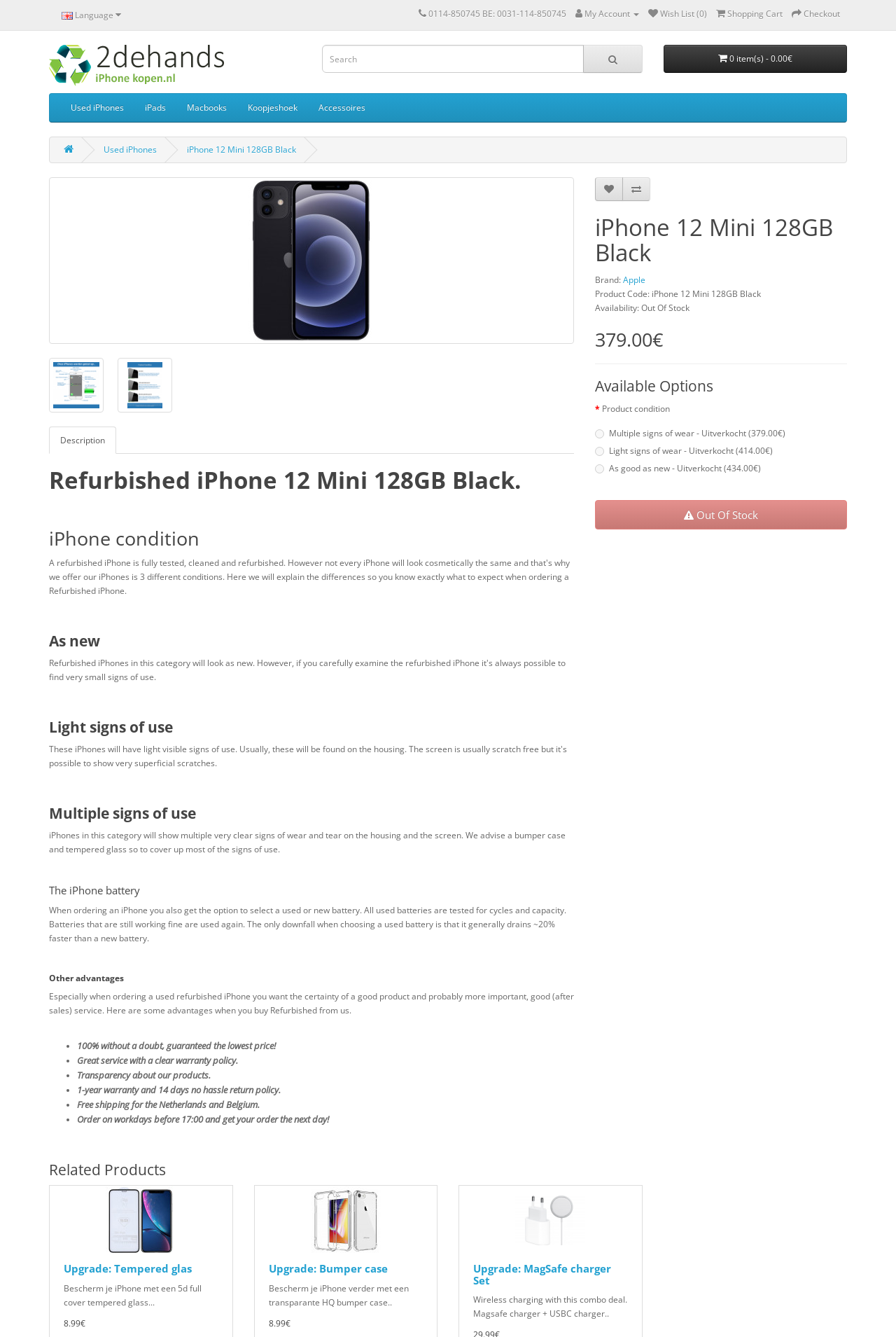Illustrate the webpage thoroughly, mentioning all important details.

This webpage is about a refurbished iPhone 12 Mini 128GB Black. At the top, there is a language selection button with an English flag icon, followed by a series of links to the website's main sections, including "My Account", "Wish List", "Shopping Cart", and "Checkout". Below these links, there is a search bar with a magnifying glass icon.

On the left side of the page, there are several links to different categories, including "Used iPhones", "iPads", "Macbooks", "Koopjeshoek", and "Accessoires". Below these links, there are three images of the iPhone 12 Mini 128GB Black, each with a different condition label: "As new", "Light signs of use", and "Multiple signs of use".

The main content of the page is divided into several sections. The first section describes the refurbished iPhone 12 Mini 128GB Black, including its condition, battery, and other advantages. There are several headings and paragraphs of text explaining the product's features and benefits.

Below the product description, there are several options to choose from, including the product condition, with three radio buttons for "Multiple signs of wear", "Light signs of wear", and "As good as new". Each option has a corresponding price listed.

Further down the page, there is a section titled "Related Products", which includes links to upgrade options, such as tempered glass and bumper cases. Each upgrade option has an image, a brief description, and a price listed.

At the very bottom of the page, there is a call-to-action button to add the product to the shopping cart, but it is currently disabled and labeled as "Out Of Stock".